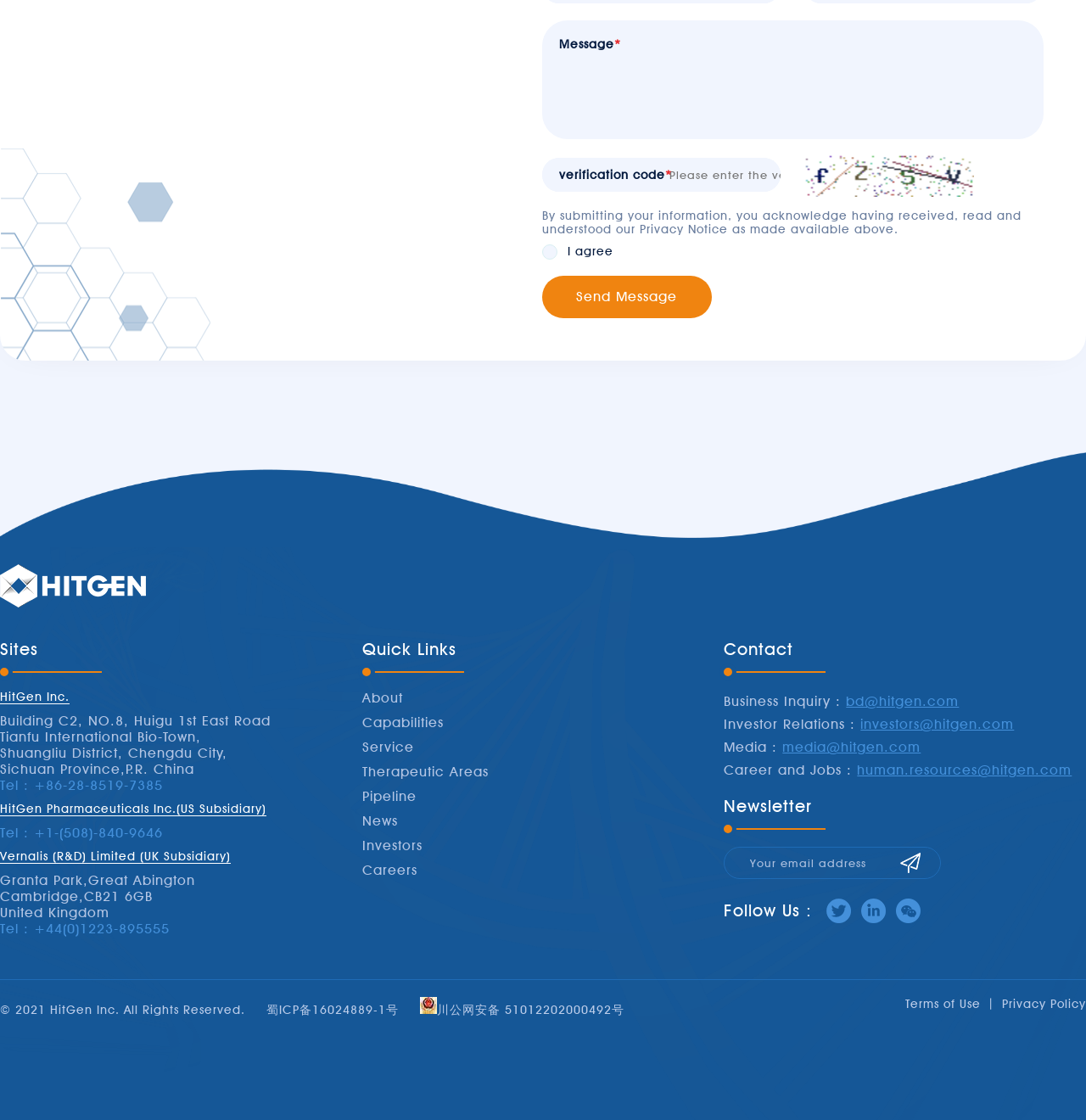What is the type of information provided in the 'Therapeutic Areas' link?
Please provide a single word or phrase based on the screenshot.

Therapeutic areas